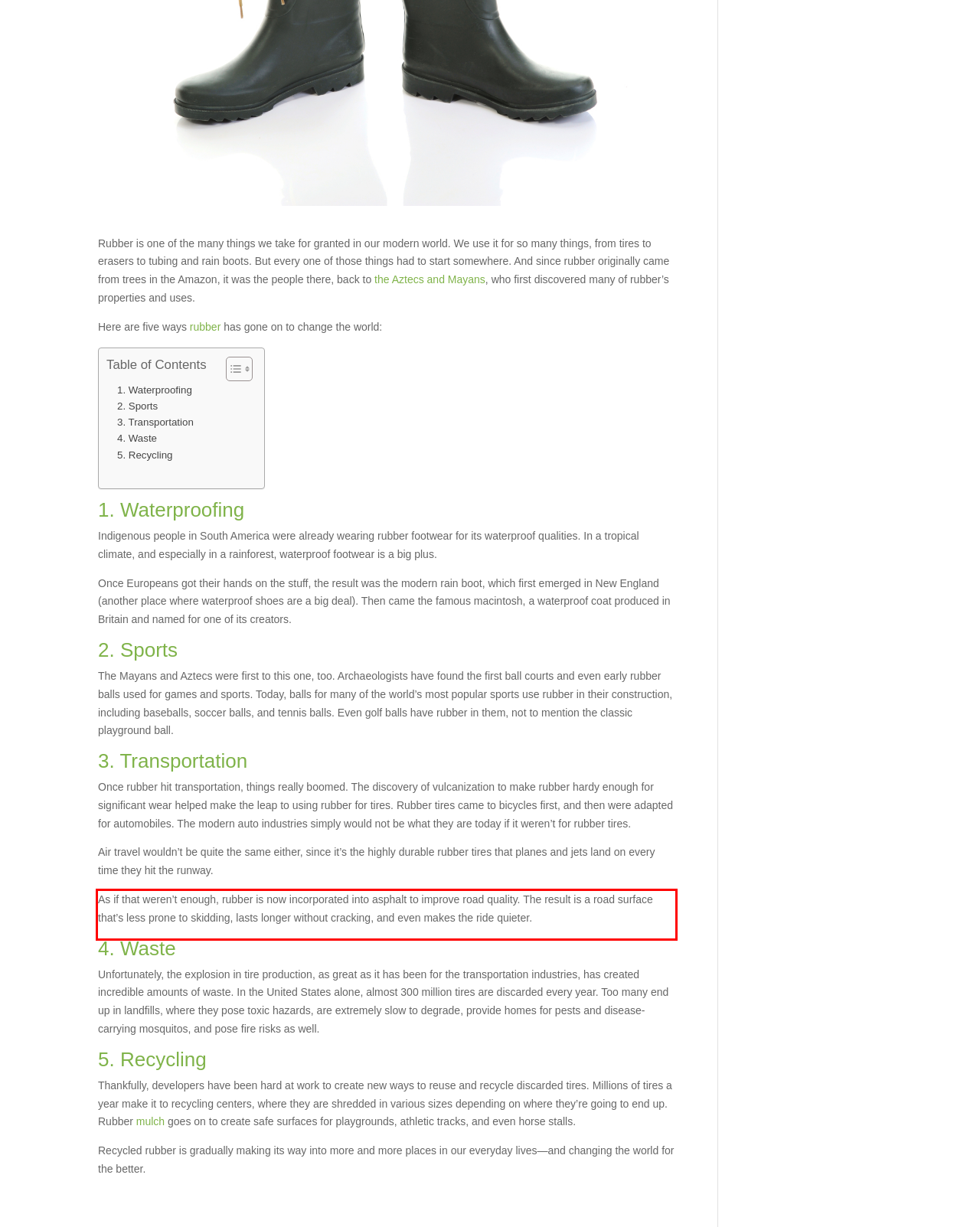Review the webpage screenshot provided, and perform OCR to extract the text from the red bounding box.

As if that weren’t enough, rubber is now incorporated into asphalt to improve road quality. The result is a road surface that’s less prone to skidding, lasts longer without cracking, and even makes the ride quieter.